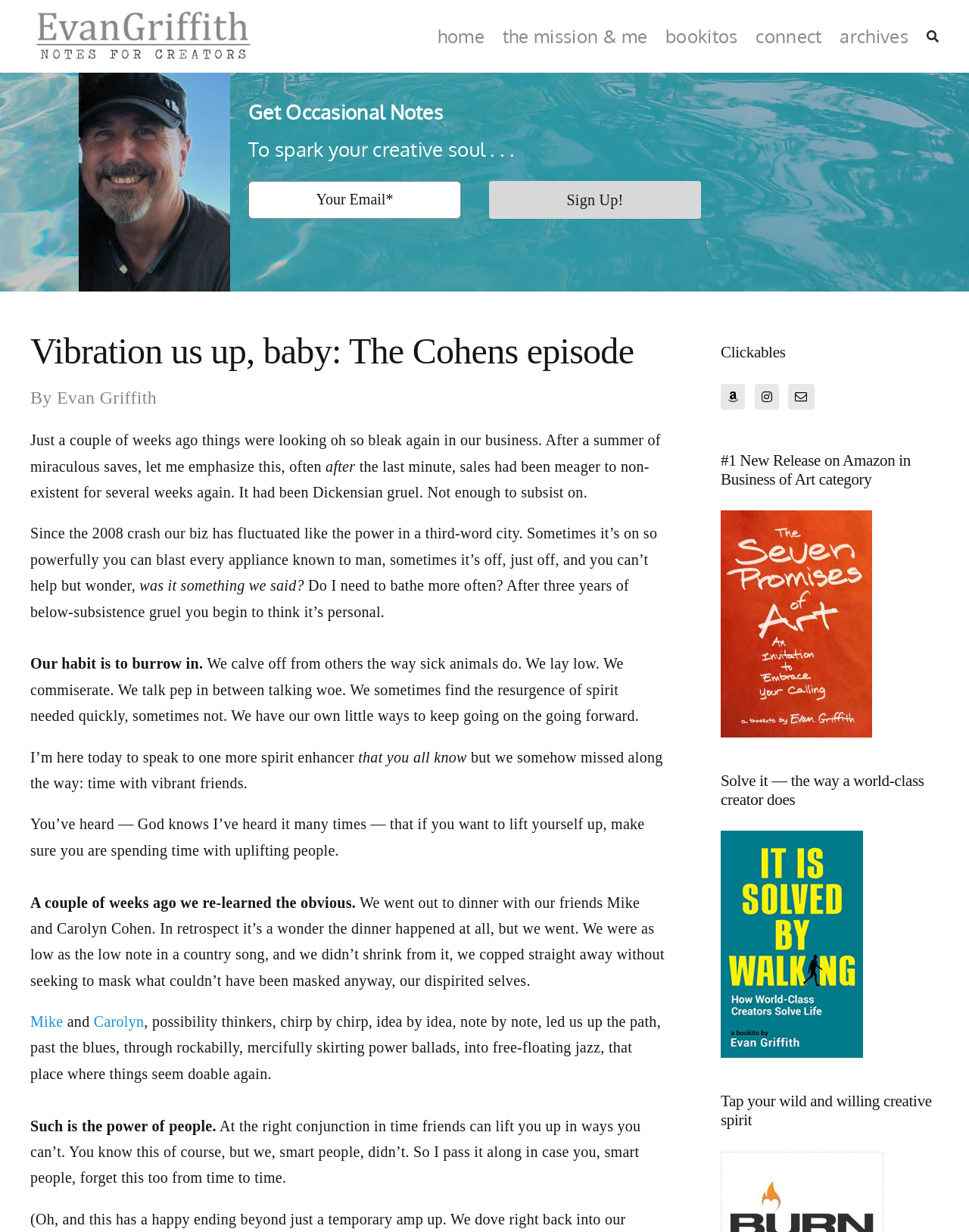Could you please study the image and provide a detailed answer to the question:
What is the name of the friends mentioned in the text?

The text mentions that the author went out to dinner with friends Mike and Carolyn Cohen, who are described as 'possibility thinkers'.